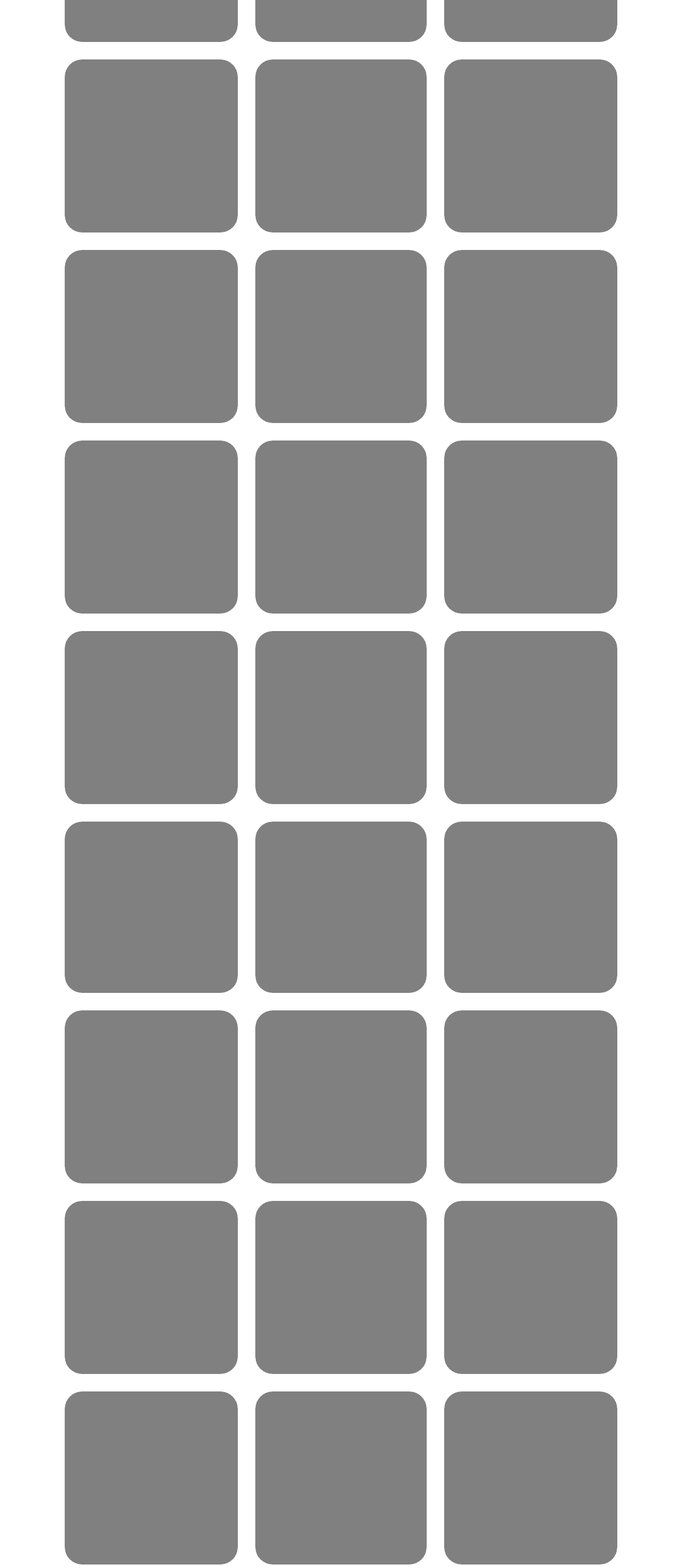Please determine the bounding box coordinates of the element's region to click for the following instruction: "Play Basketball Legends".

[0.373, 0.079, 0.627, 0.103]